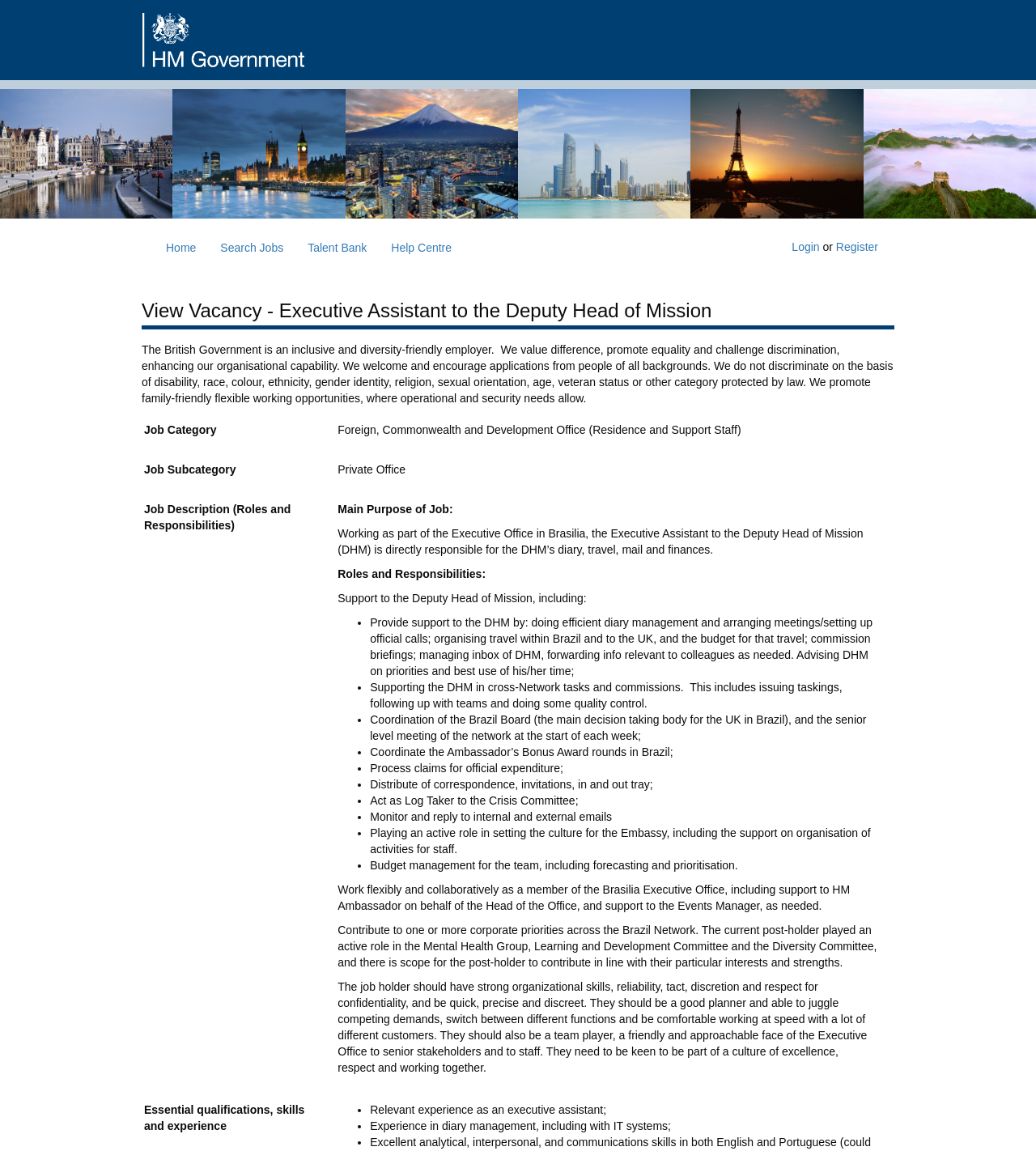Predict the bounding box coordinates of the UI element that matches this description: "Talent Bank". The coordinates should be in the format [left, top, right, bottom] with each value between 0 and 1.

[0.285, 0.198, 0.366, 0.233]